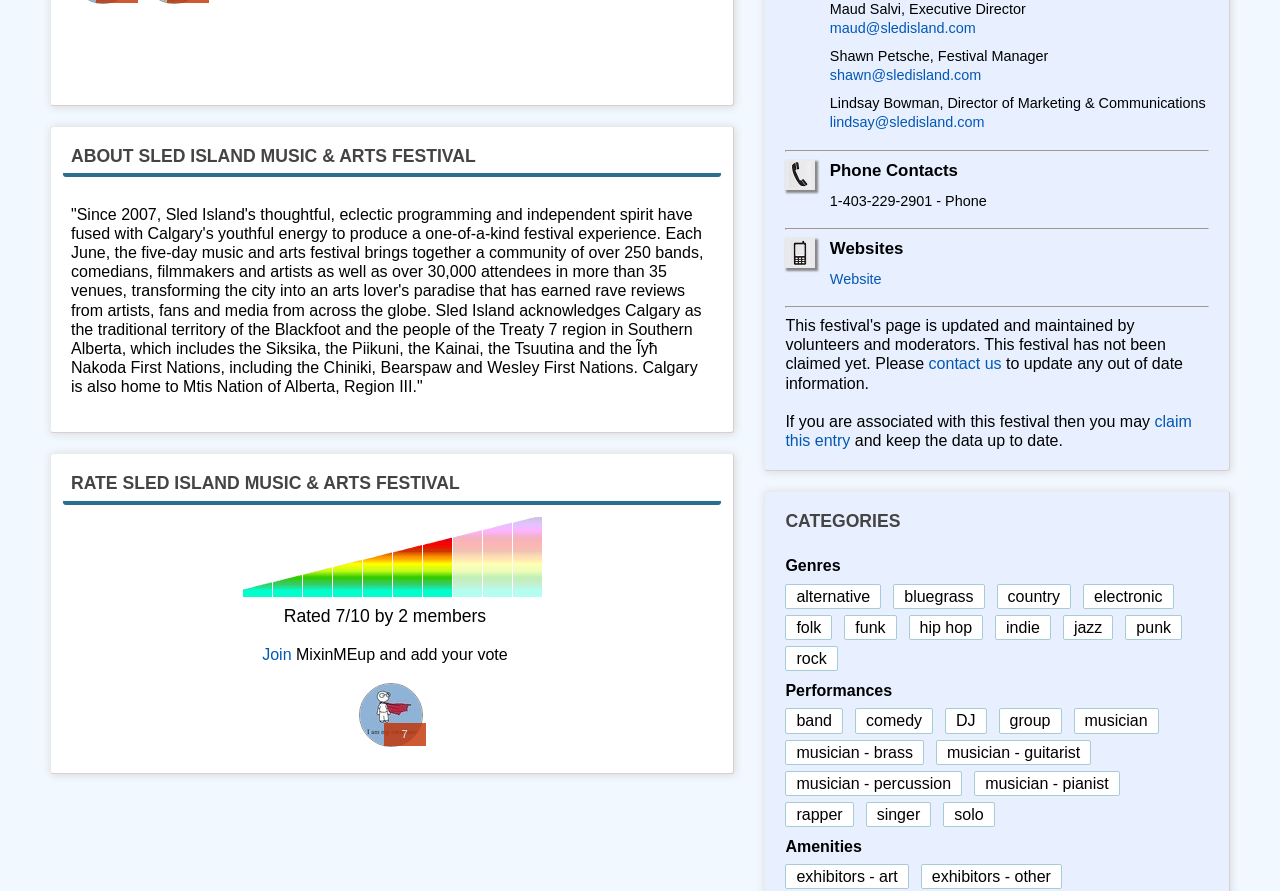Can you look at the image and give a comprehensive answer to the question:
How many bands perform at the festival?

I found the answer by looking at the description of the festival which states that it brings together a community of over 250 bands, comedians, filmmakers, and artists.